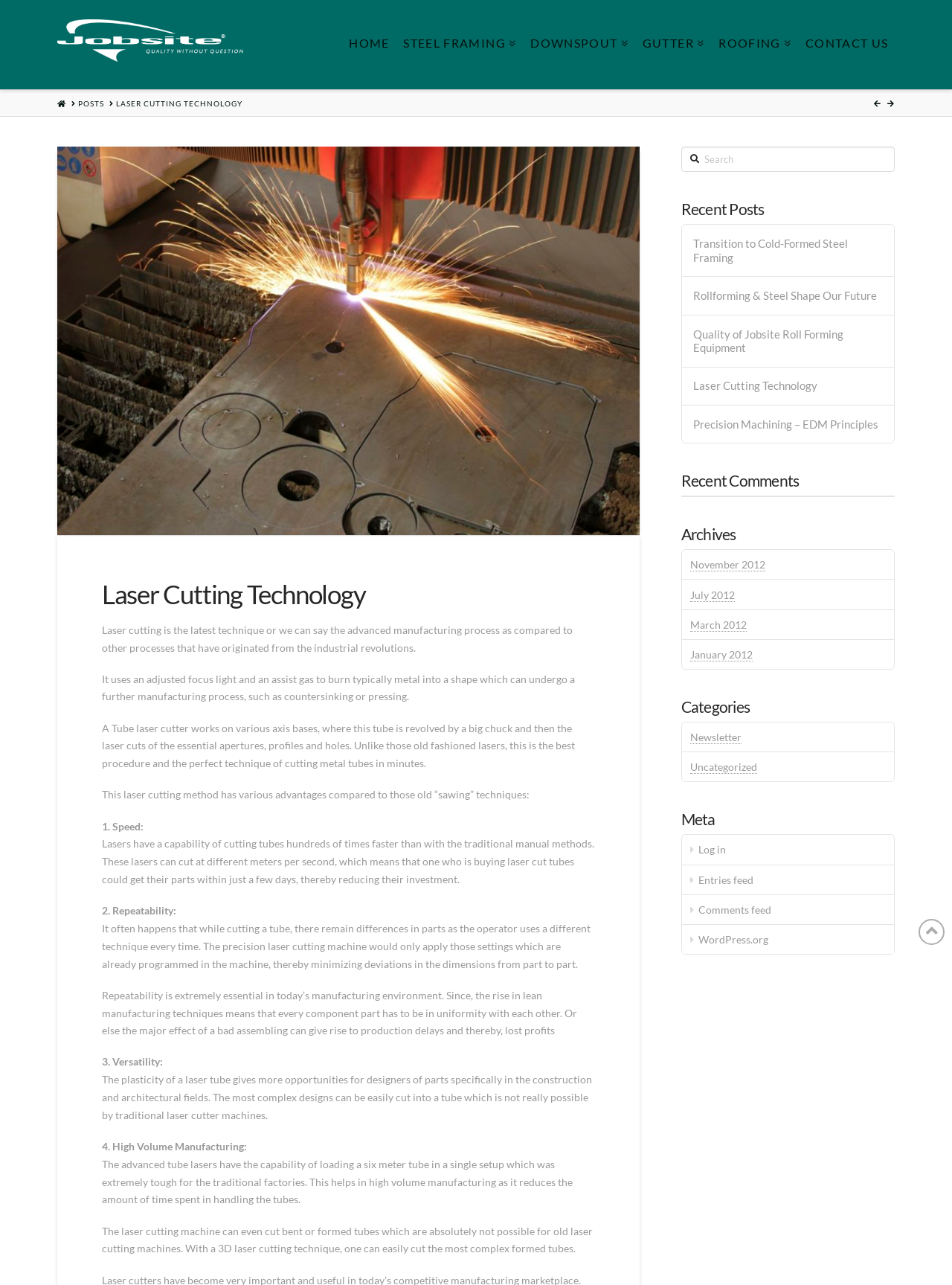Kindly respond to the following question with a single word or a brief phrase: 
What is the purpose of assist gas in laser cutting?

To burn metal